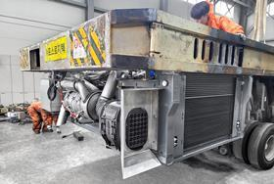Elaborate on all the elements present in the image.

The image depicts a close-up view of a Kamag industrial lift transporter undergoing modifications at a workshop. The focus is on the back of the transporter, showcasing its mechanical components, including an impressive new drive unit intended to enhance performance. Two workers, dressed in safety orange attire, can be seen engaged in the retrofitting process, indicating a hands-on approach to upgrading equipment. Yellow and black caution stripes are visible on the vehicle, emphasizing safety in the industrial setting. This image accompanies an article titled "Poslogitec opts to retrofit Kamag units," highlighting the efforts of the South Korean logistics provider to improve efficiency and reduce emissions through modern technology.